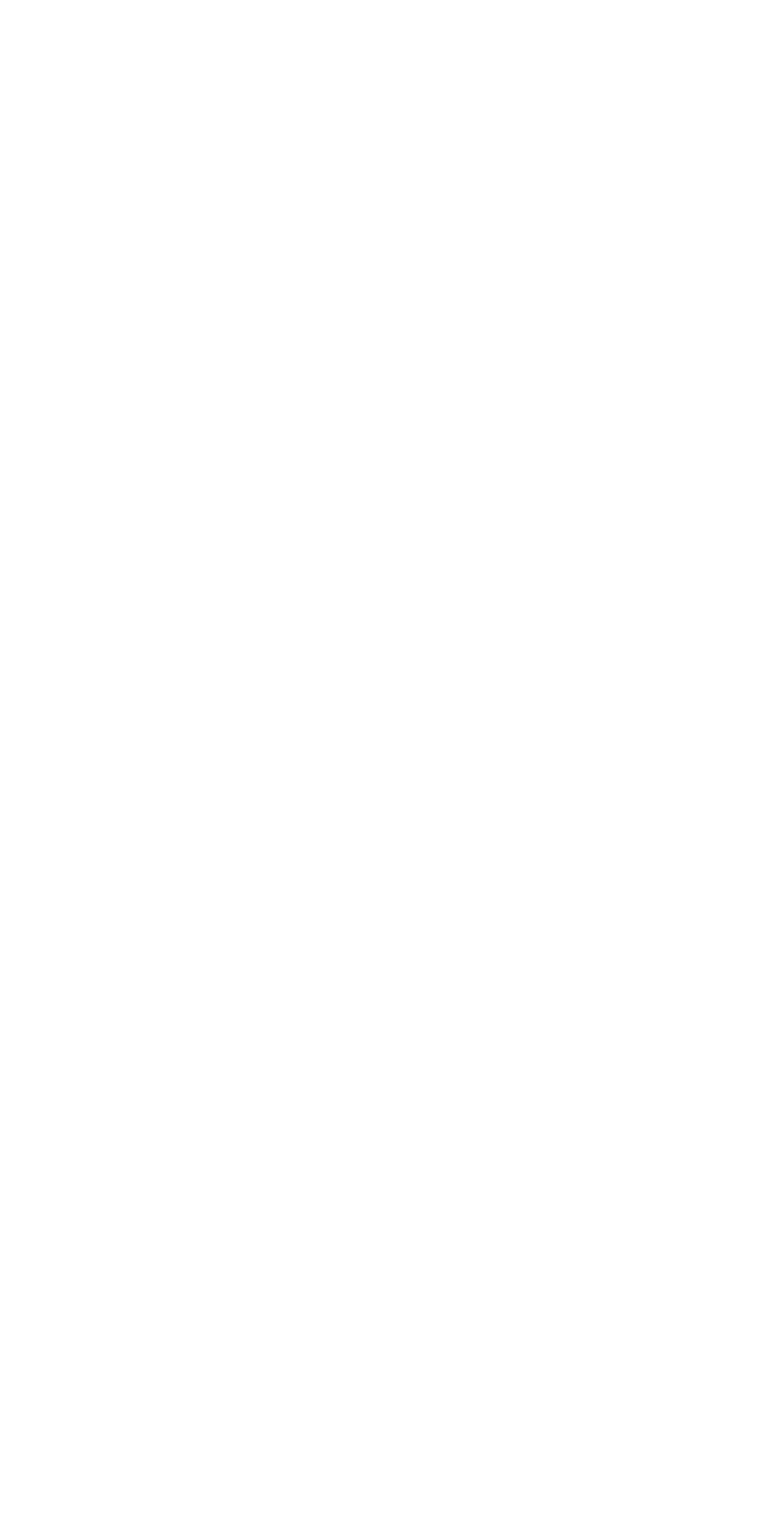What is the text at the bottom of the webpage?
From the screenshot, supply a one-word or short-phrase answer.

© Copyright 2022